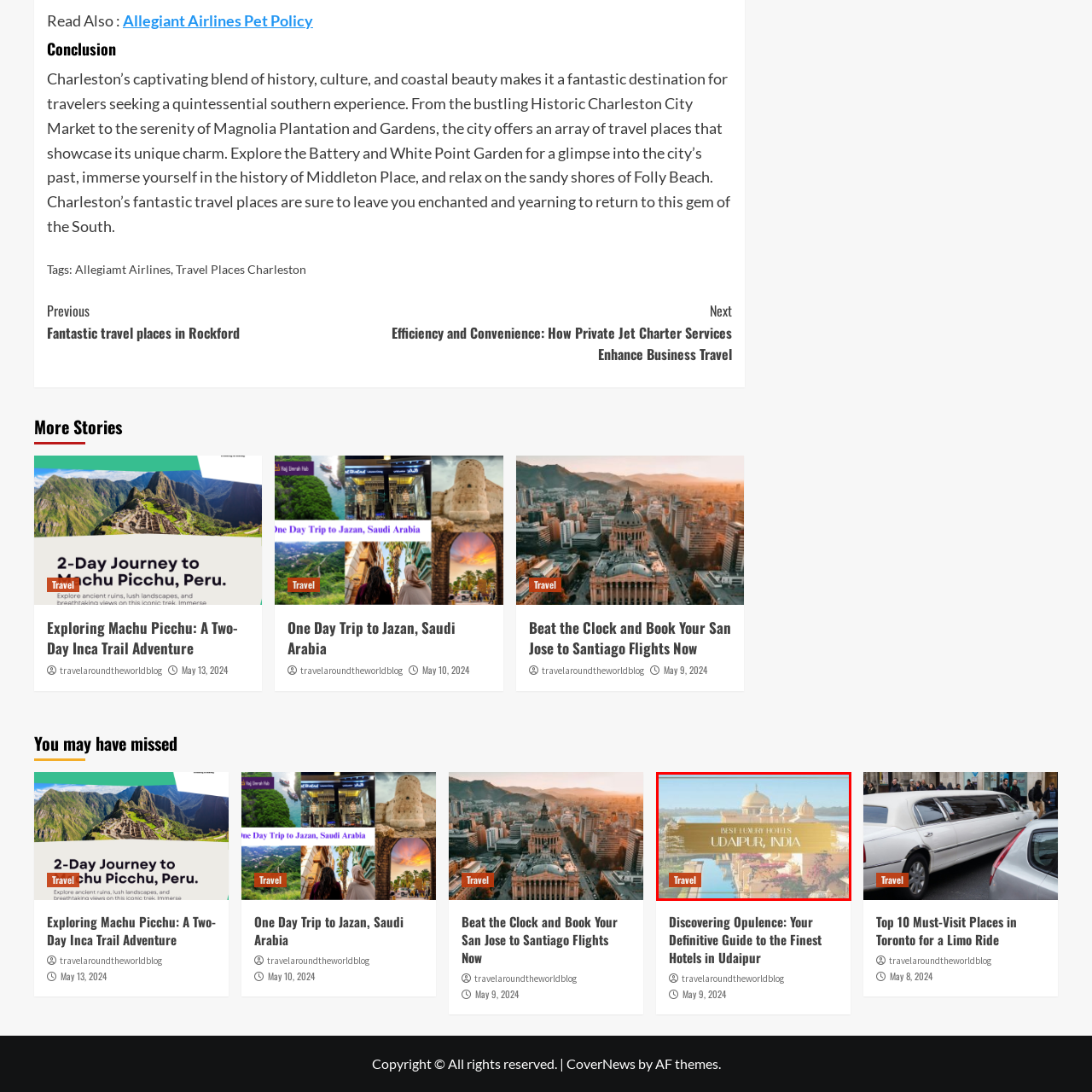What is the category of the image?
Look closely at the portion of the image highlighted by the red bounding box and provide a comprehensive answer to the question.

The image is categorized under the 'Travel' section, which suggests that it is intended to invite travelers to explore the finest accommodations that Udaipur has to offer.